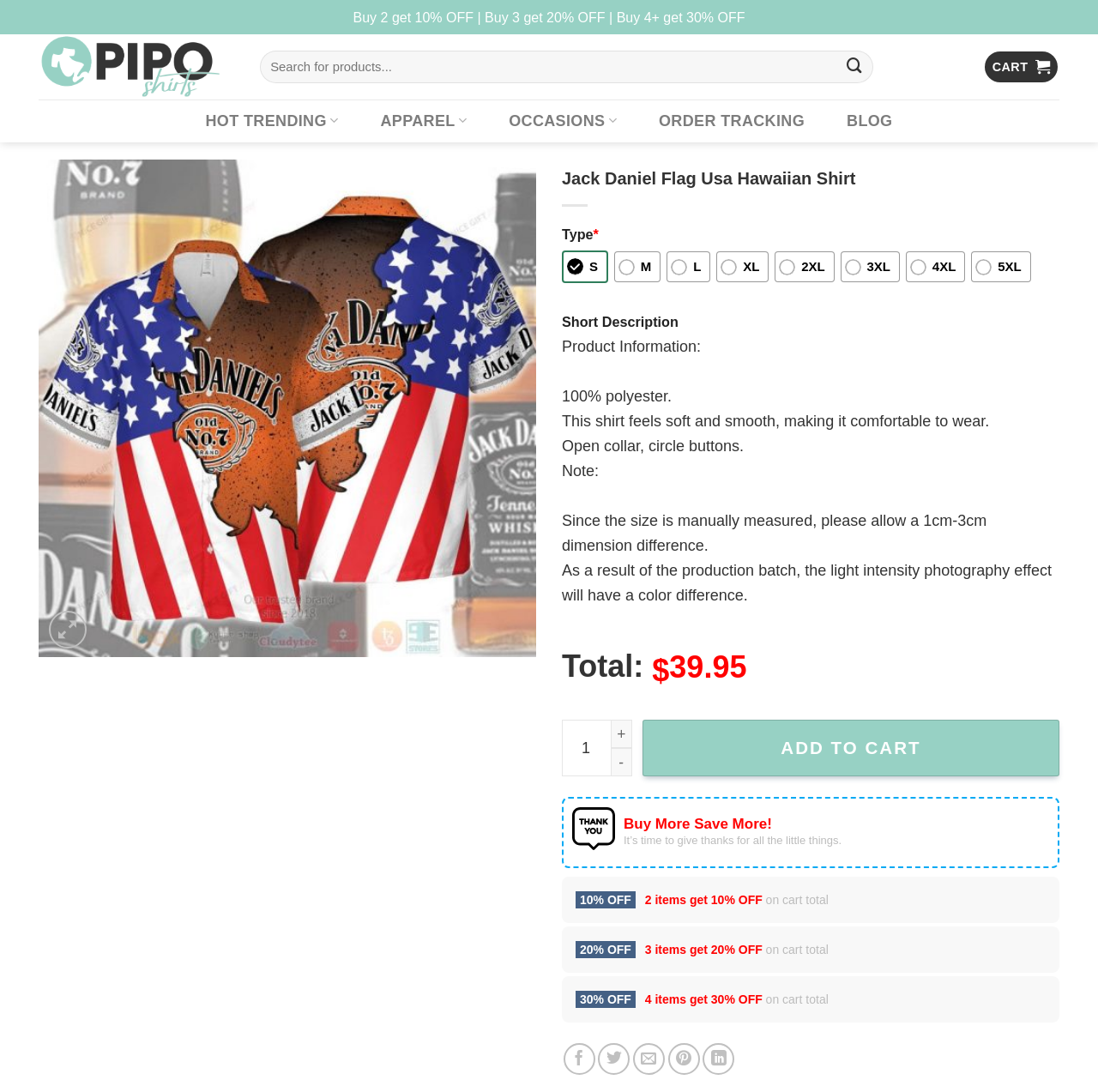What social media platform can you share the product on?
Answer the question with as much detail as you can, using the image as a reference.

The webpage provides a 'Share on Facebook' link, which allows users to share the 'Jack Daniel Flag Usa Hawaiian Shirt' product on their Facebook social media platform, making it easy to share the product with friends and family.